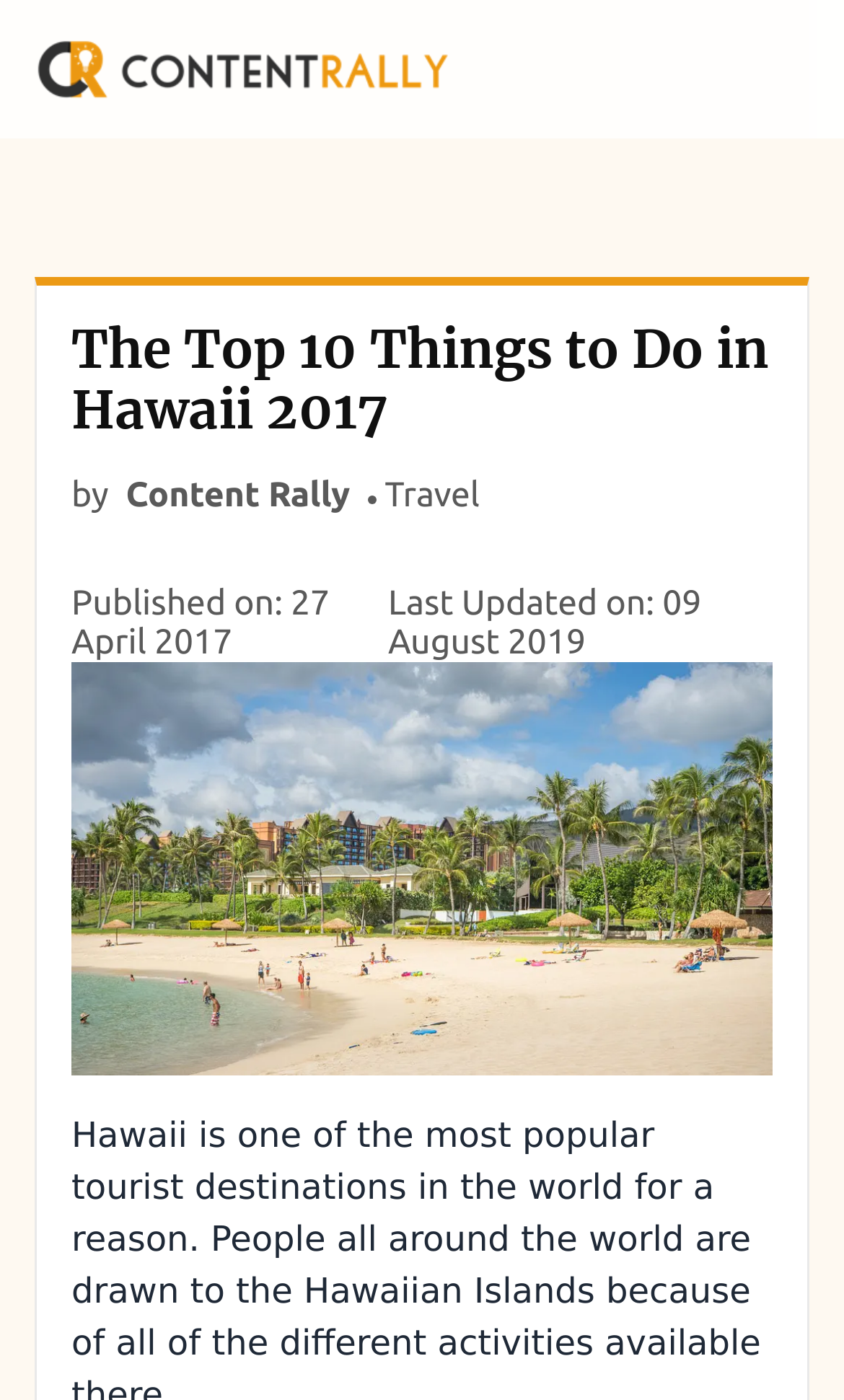How many links are above the title? Based on the image, give a response in one word or a short phrase.

1